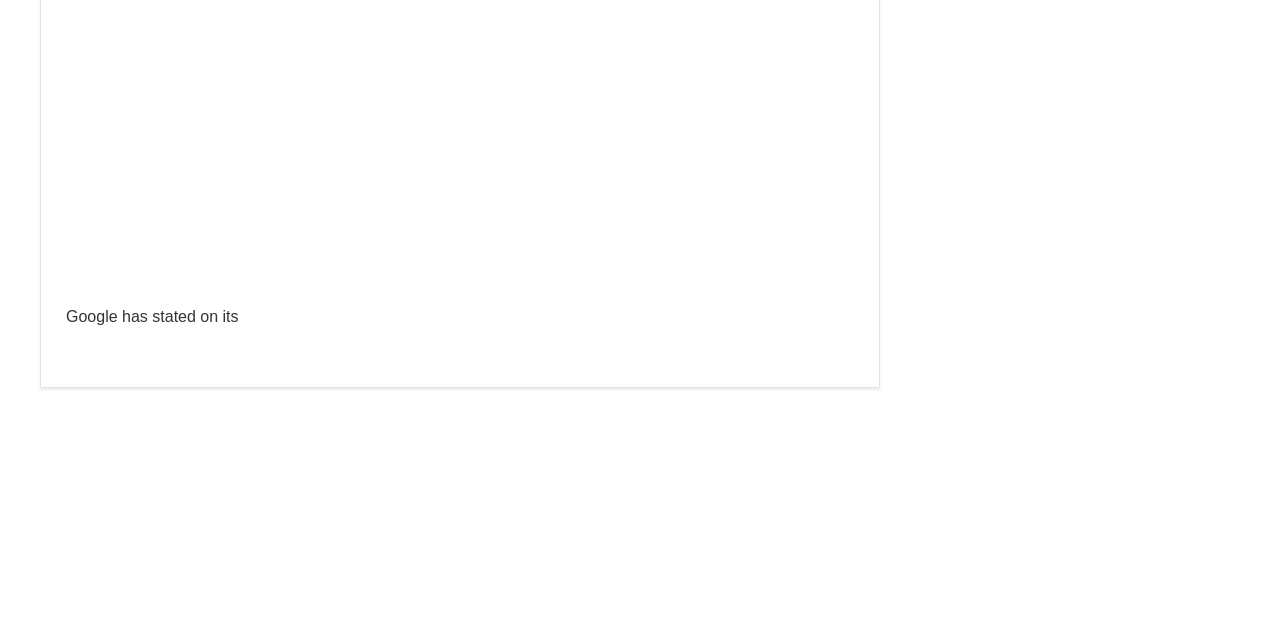From the webpage screenshot, predict the bounding box of the UI element that matches this description: "Home".

[0.006, 0.312, 0.037, 0.339]